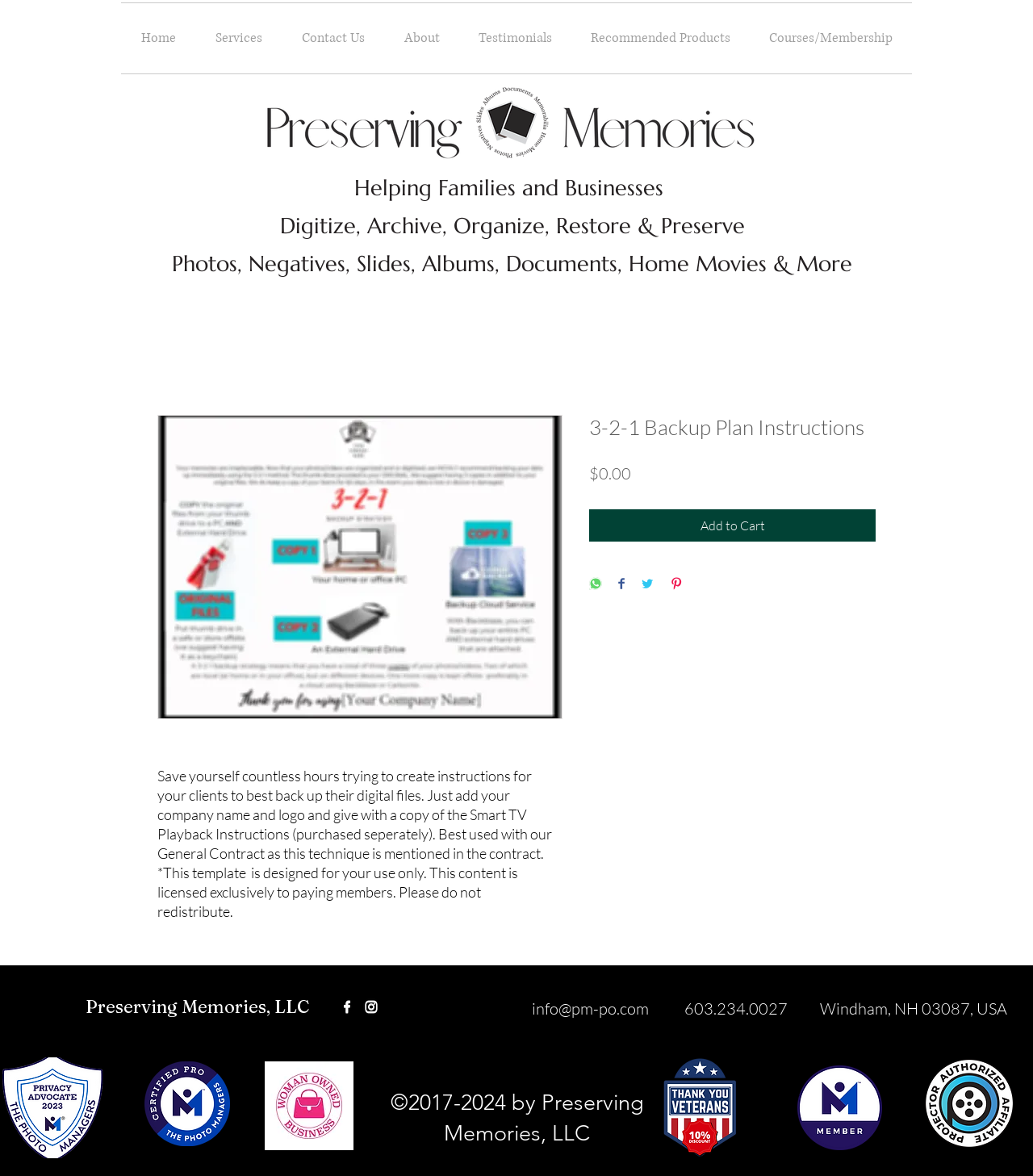Identify the bounding box coordinates of the region that should be clicked to execute the following instruction: "Click the 'Contact Us' link".

[0.273, 0.003, 0.372, 0.062]